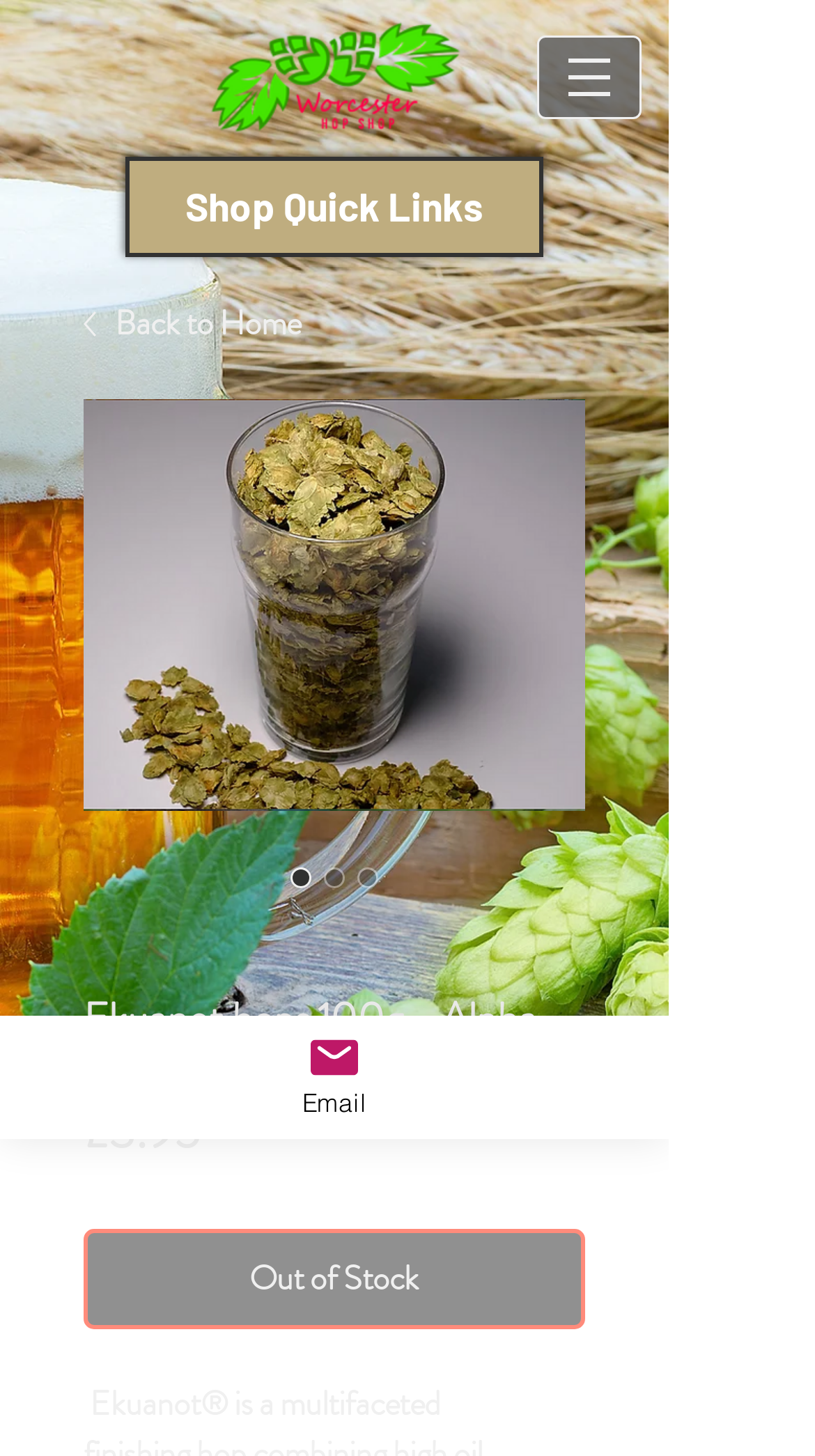Please provide a brief answer to the question using only one word or phrase: 
How many options are available for Ekuanot hops?

3